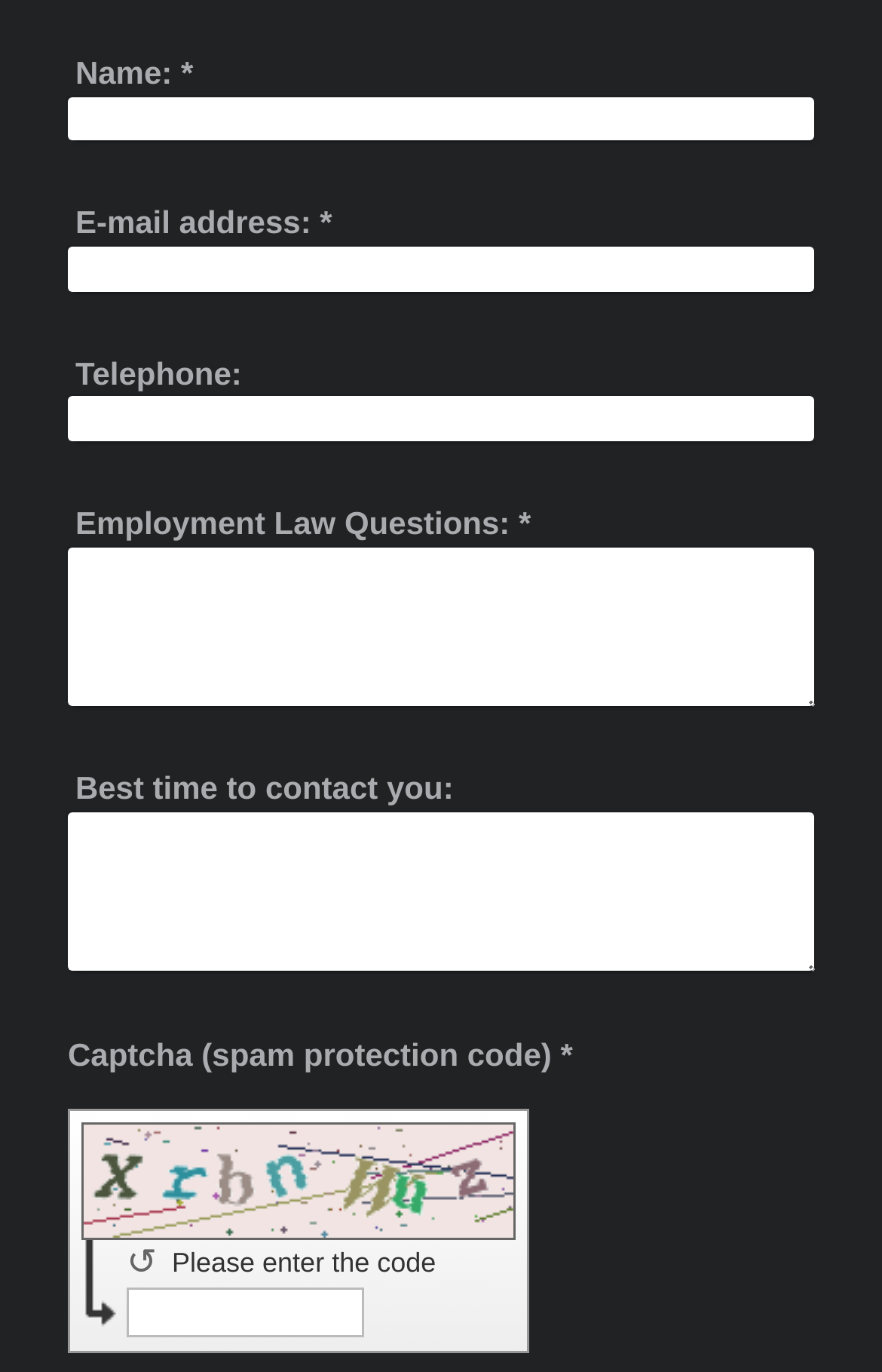How many input fields are there in the form? Look at the image and give a one-word or short phrase answer.

6